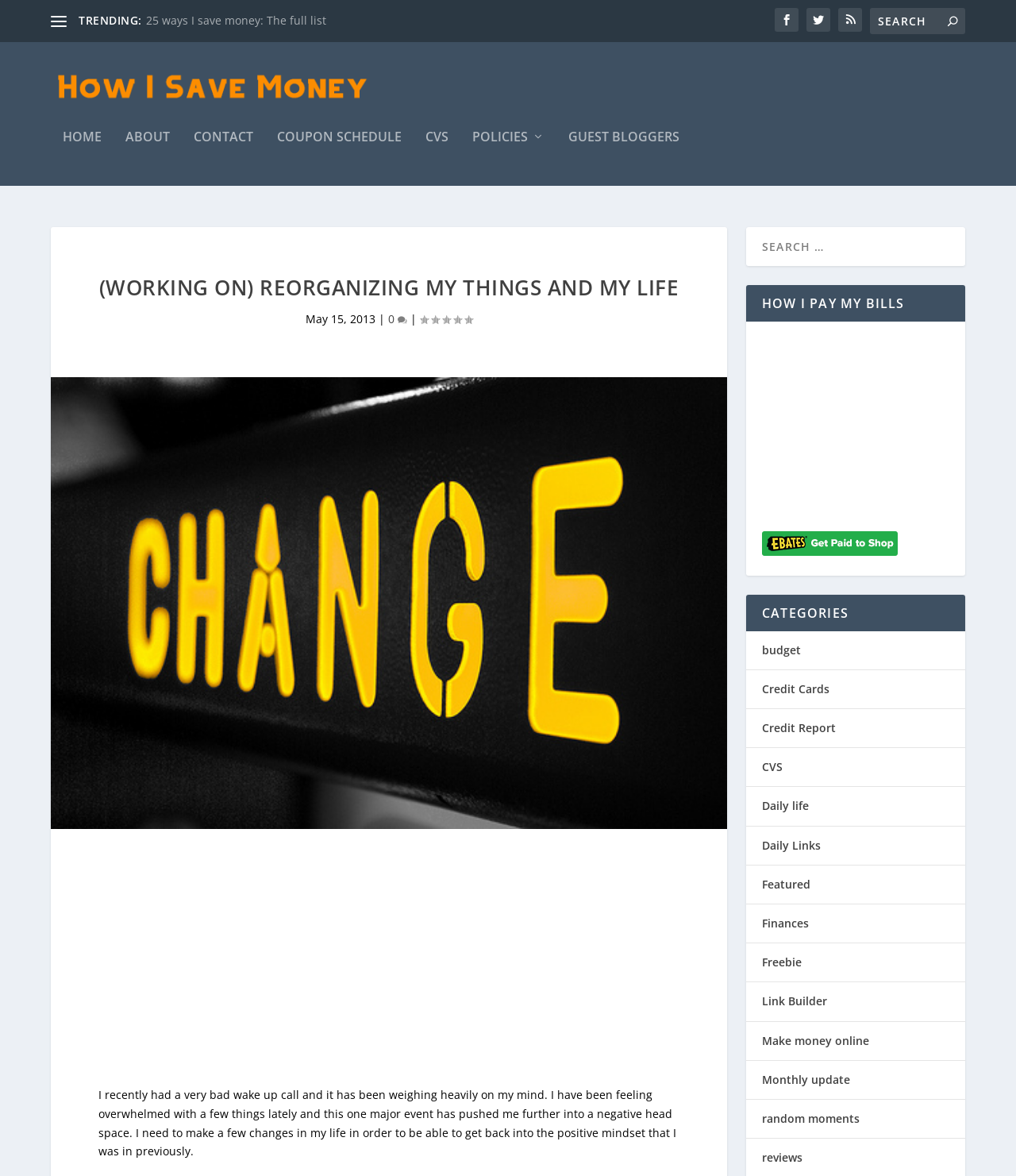What is the name of the website?
Answer the question with just one word or phrase using the image.

How I Save Money.net